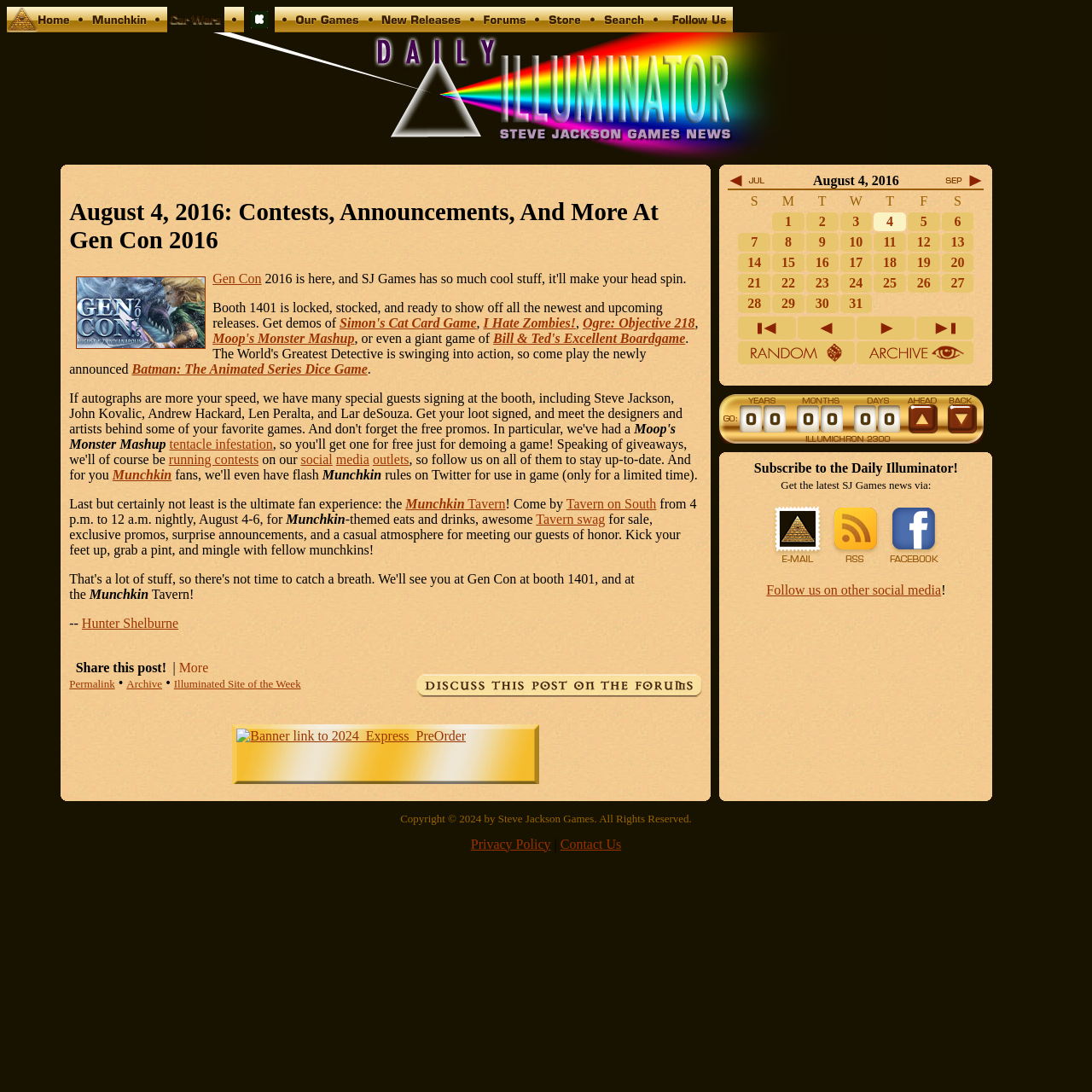Identify the bounding box coordinates of the element that should be clicked to fulfill this task: "View the 'Munchkin' page". The coordinates should be provided as four float numbers between 0 and 1, i.e., [left, top, right, bottom].

[0.083, 0.019, 0.135, 0.032]